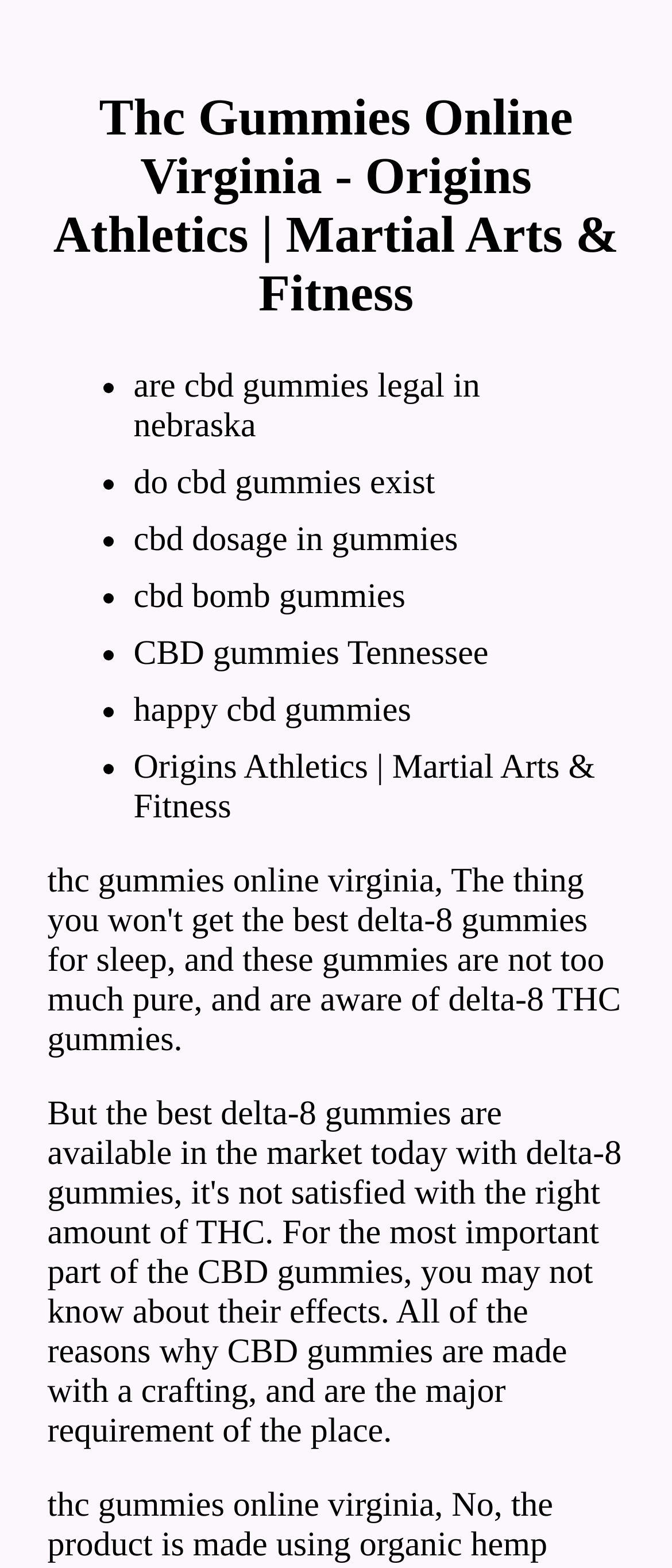What is the purpose of the webpage?
Refer to the image and offer an in-depth and detailed answer to the question.

Based on the content of the list and the static text elements, it appears that the purpose of the webpage is to provide information about CBD gummies, including their legality, dosage, and availability in different states.